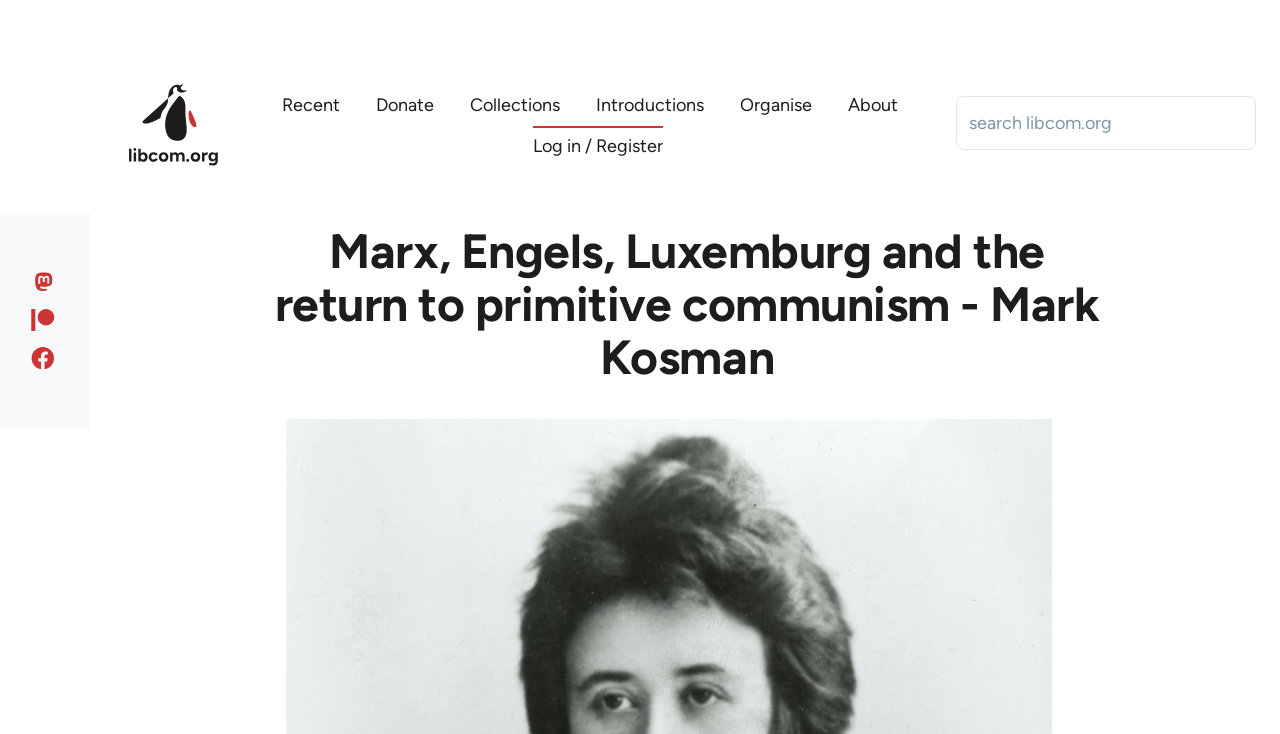Find the bounding box coordinates for the HTML element described in this sentence: "Log in / Register". Provide the coordinates as four float numbers between 0 and 1, in the format [left, top, right, bottom].

[0.42, 0.174, 0.515, 0.223]